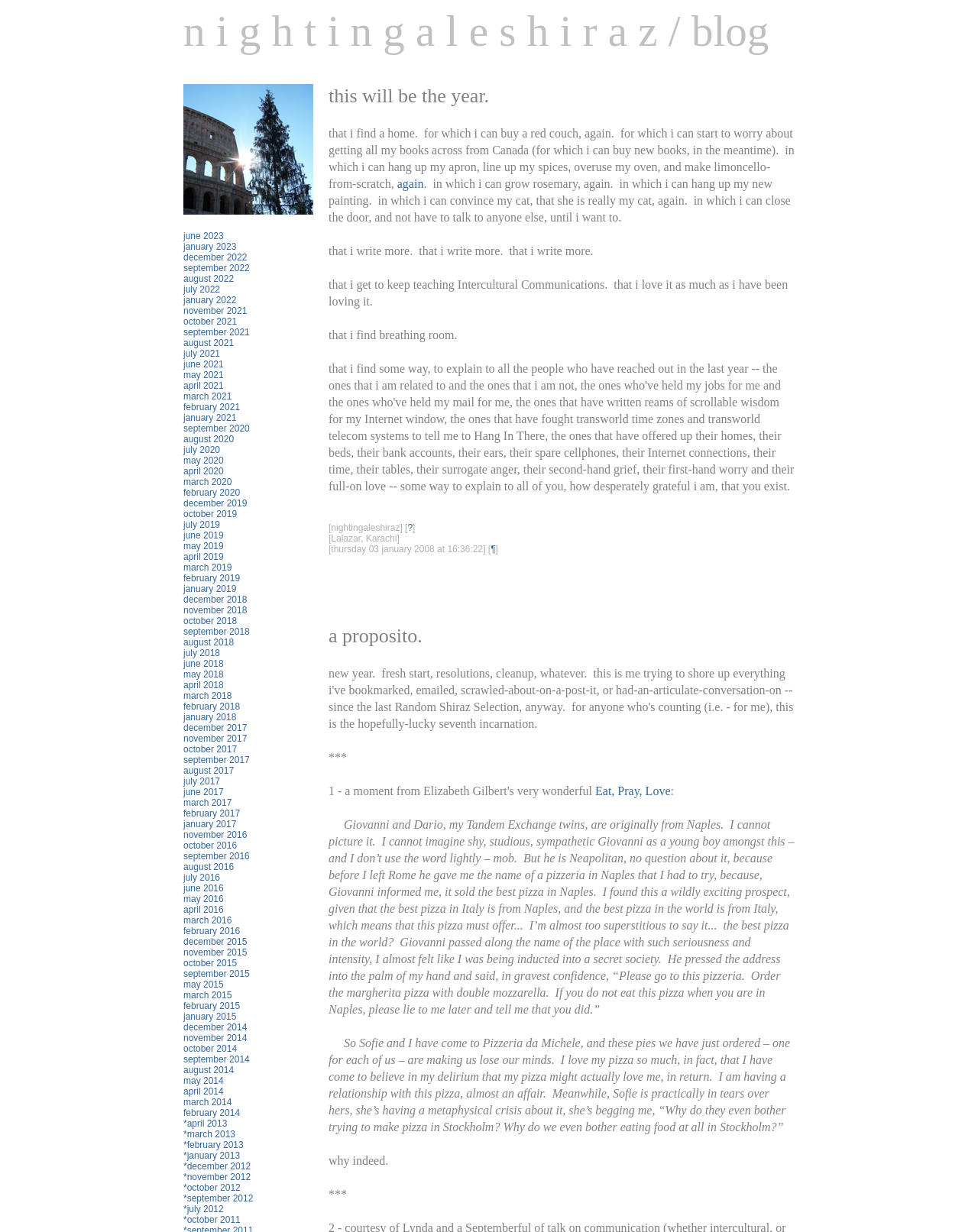What is the earliest month and year of the blog archives?
Kindly give a detailed and elaborate answer to the question.

After scanning the list of links, I found that the earliest month and year of the blog archives is December 2015. This indicates that the blog has been active since at least December 2015.